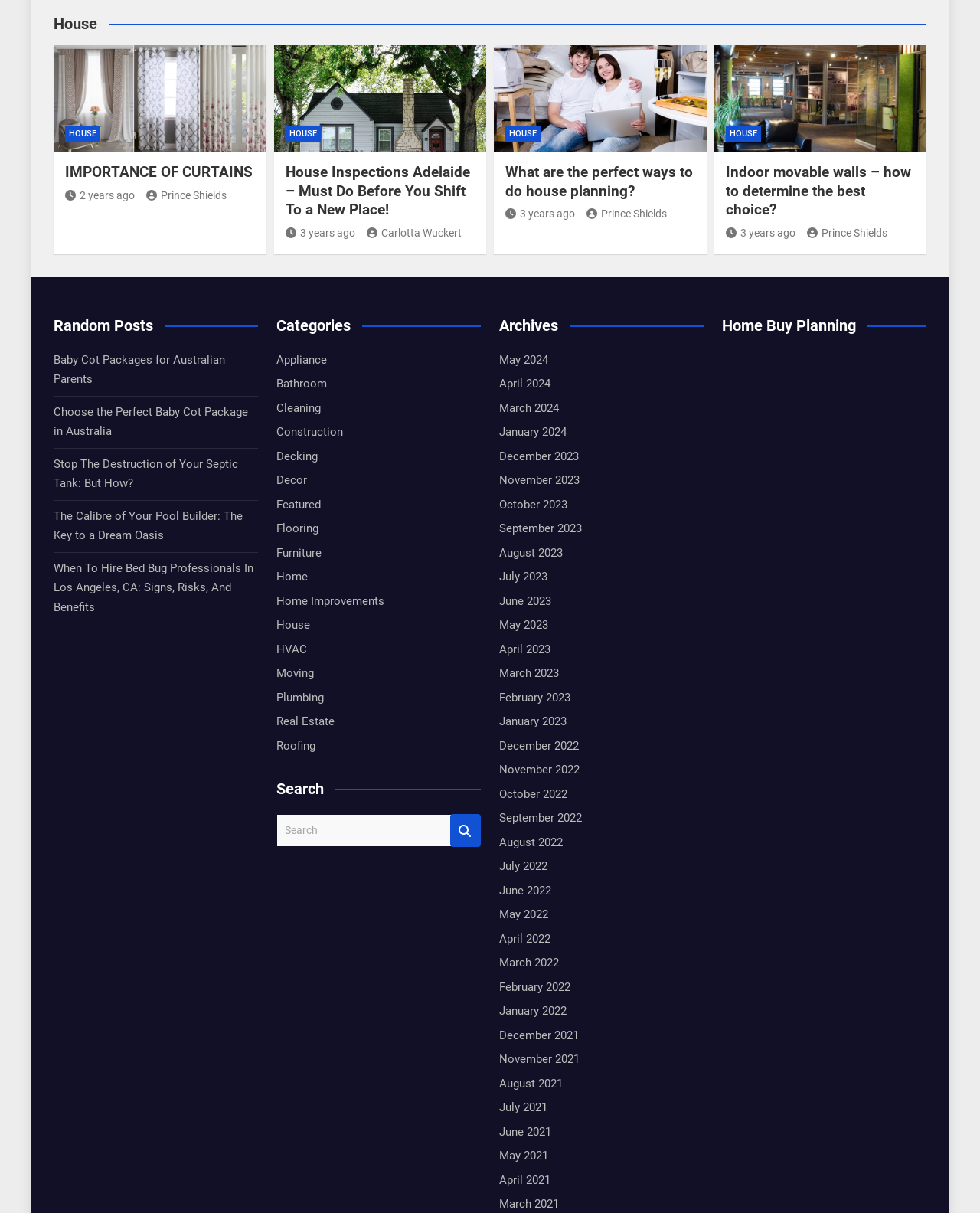Could you determine the bounding box coordinates of the clickable element to complete the instruction: "View the 'May 2024' archives"? Provide the coordinates as four float numbers between 0 and 1, i.e., [left, top, right, bottom].

[0.509, 0.291, 0.559, 0.302]